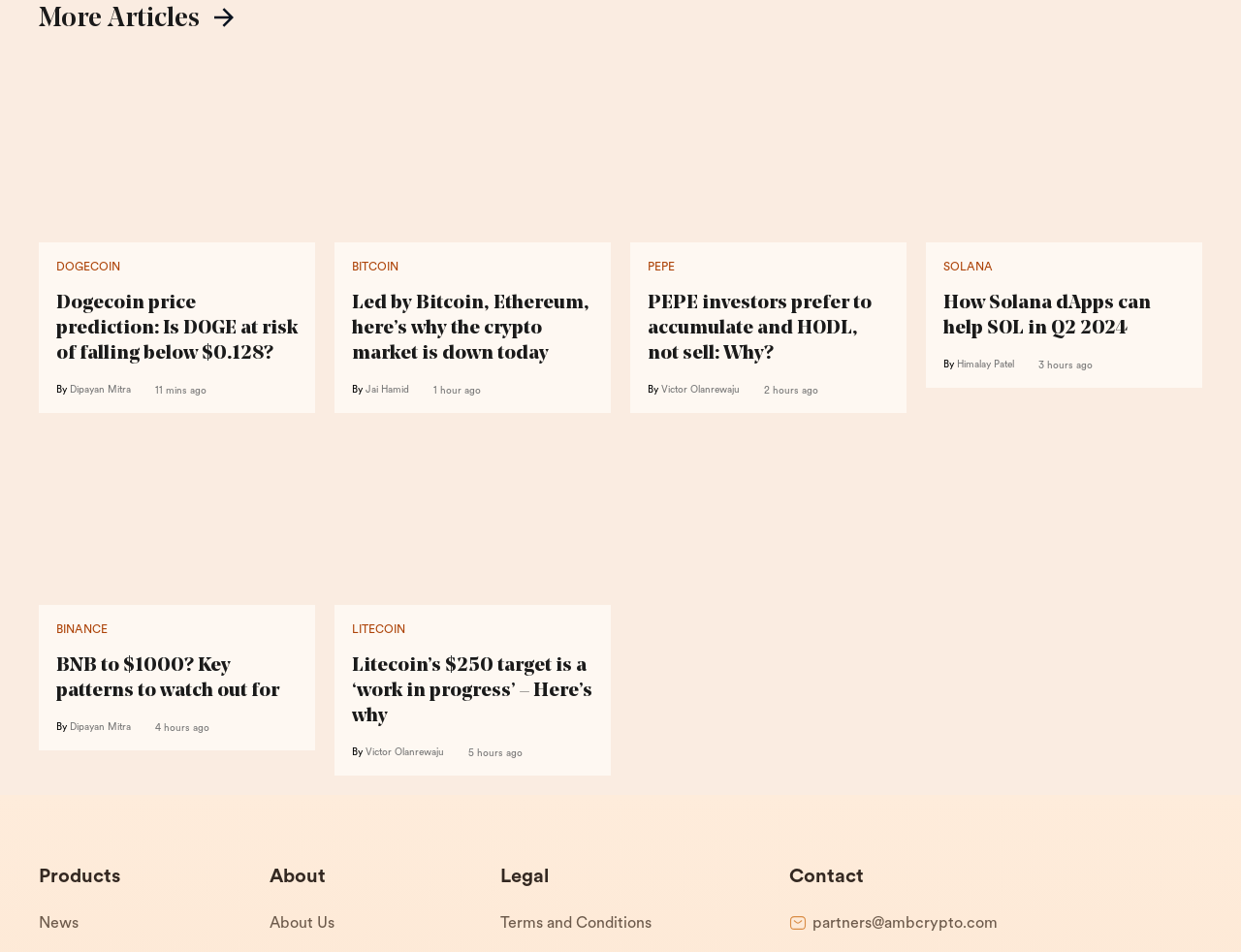Find the bounding box coordinates for the area you need to click to carry out the instruction: "Learn about Bitcoin, Ethereum, and the crypto market". The coordinates should be four float numbers between 0 and 1, indicated as [left, top, right, bottom].

[0.27, 0.231, 0.492, 0.252]